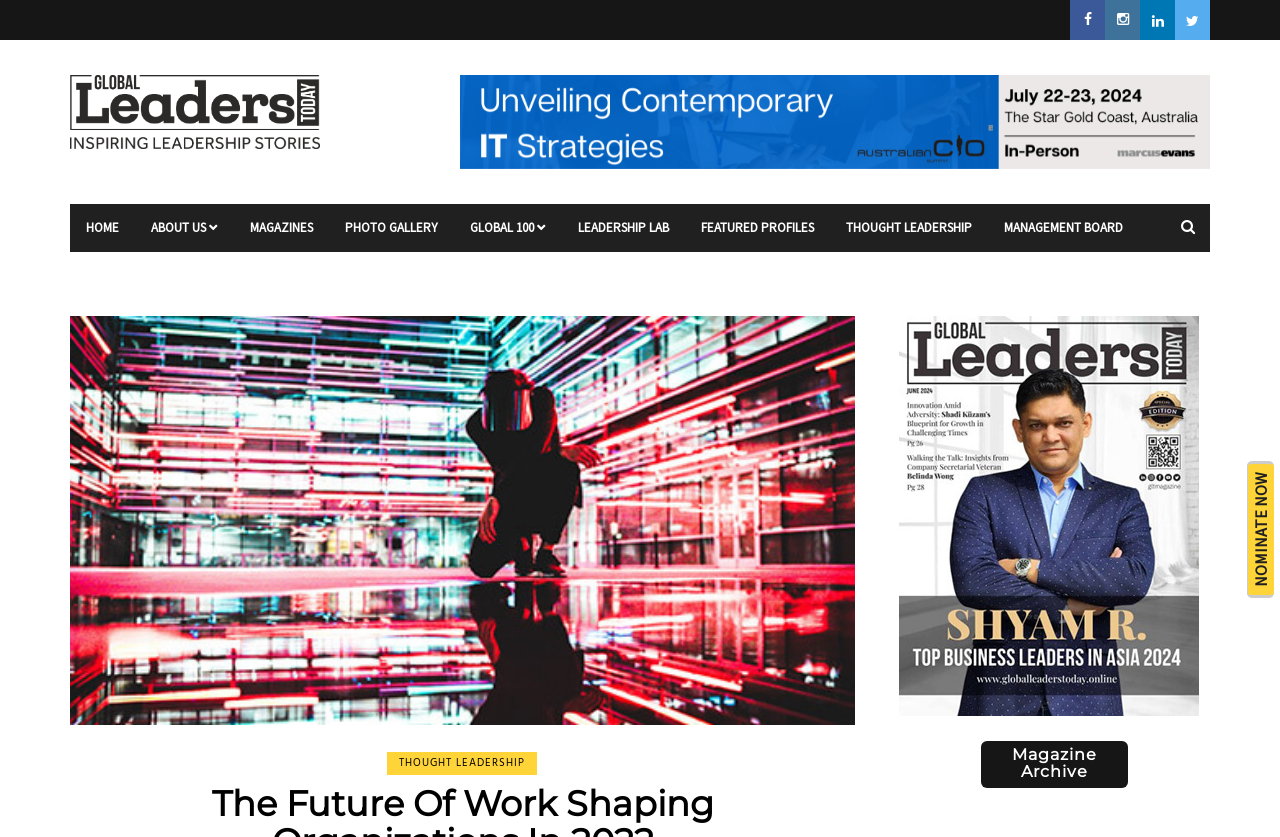Please determine the bounding box coordinates of the area that needs to be clicked to complete this task: 'Nominate now'. The coordinates must be four float numbers between 0 and 1, formatted as [left, top, right, bottom].

[0.975, 0.554, 0.995, 0.71]